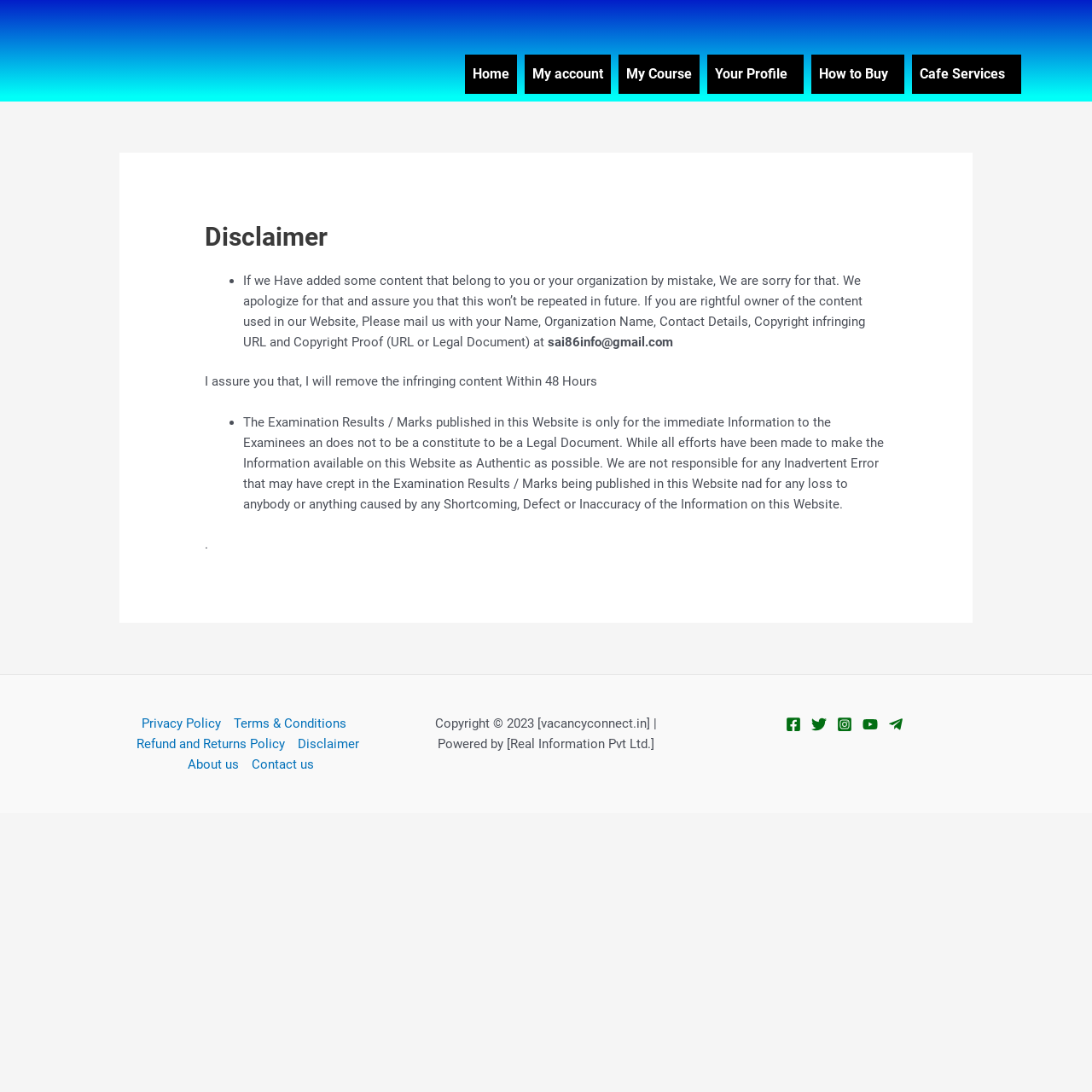Specify the bounding box coordinates of the element's region that should be clicked to achieve the following instruction: "contact us". The bounding box coordinates consist of four float numbers between 0 and 1, in the format [left, top, right, bottom].

[0.224, 0.69, 0.287, 0.709]